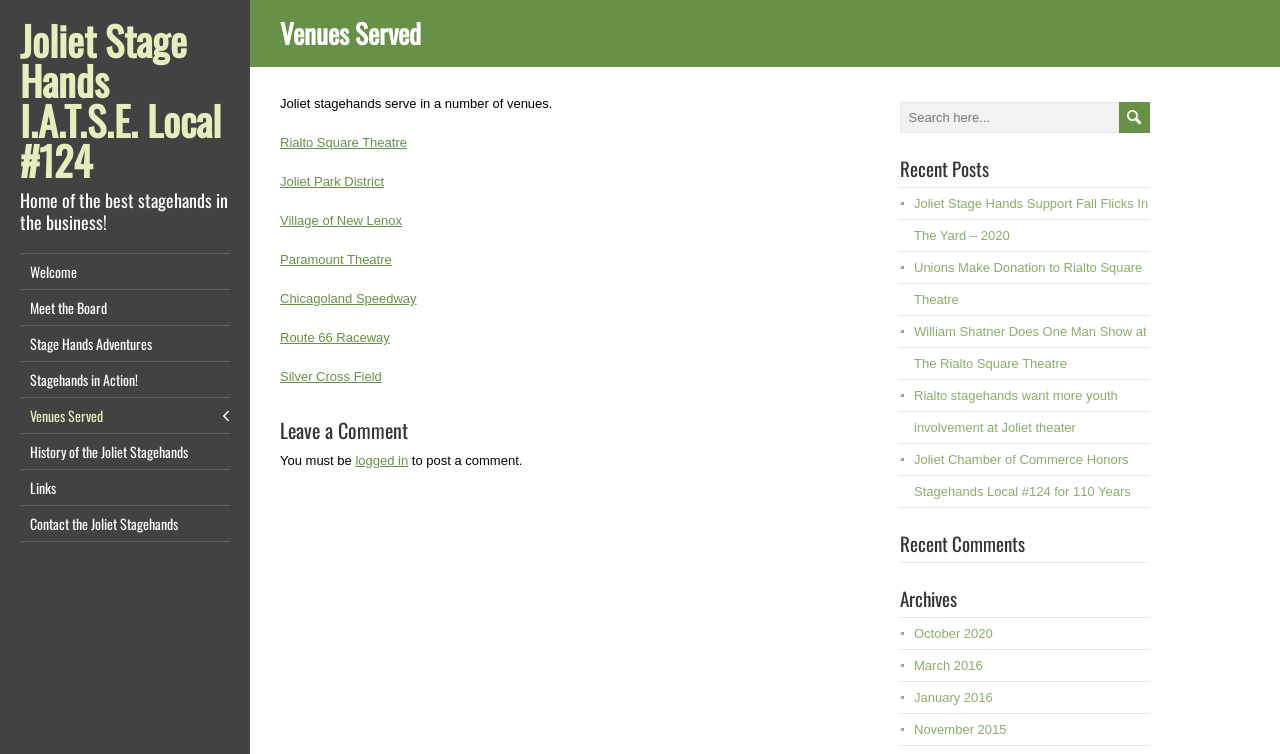Respond with a single word or phrase for the following question: 
What is required to post a comment?

Logged in